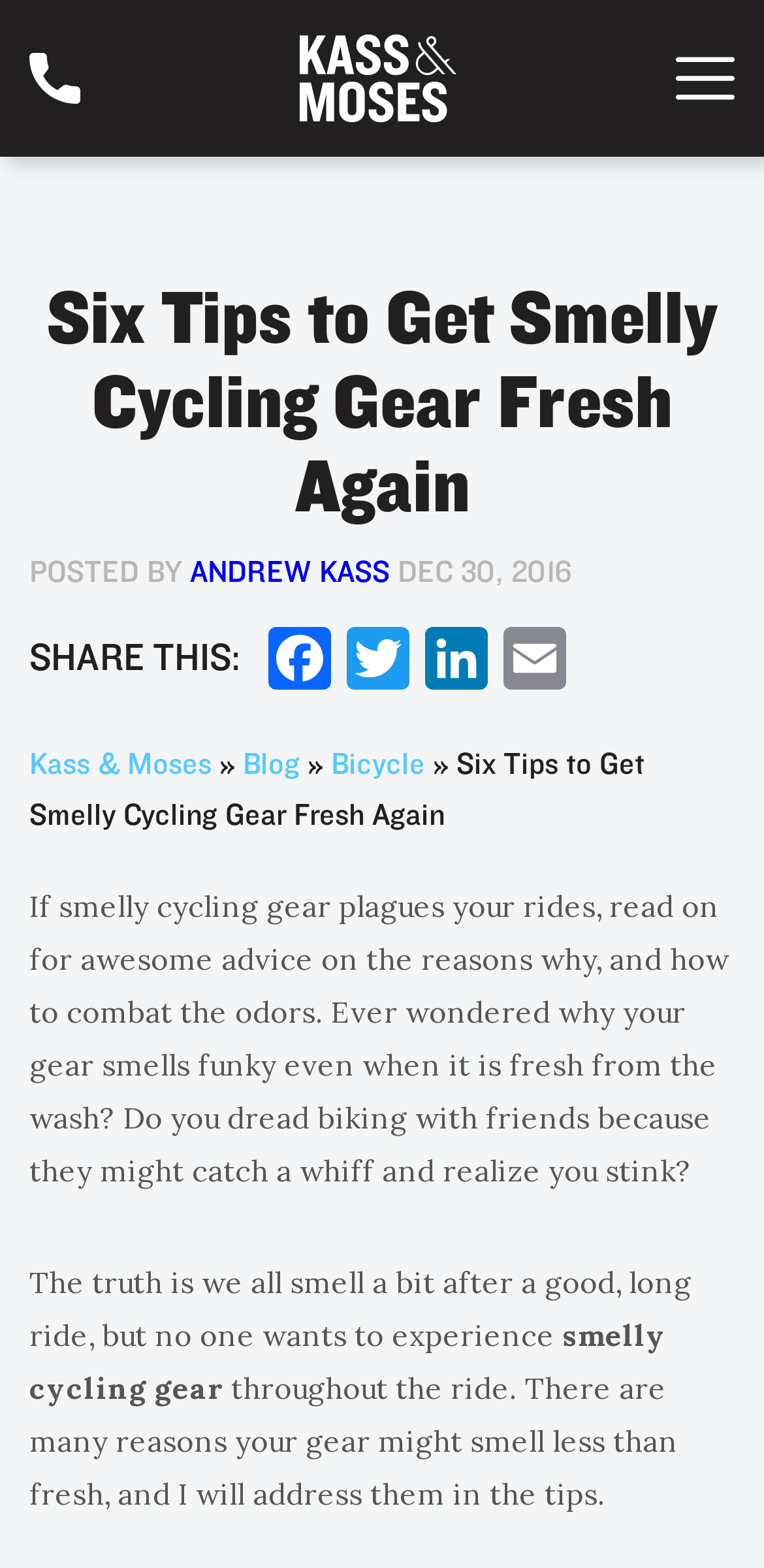Please answer the following question using a single word or phrase: 
What is the main reason for smelly cycling gear?

Not specified